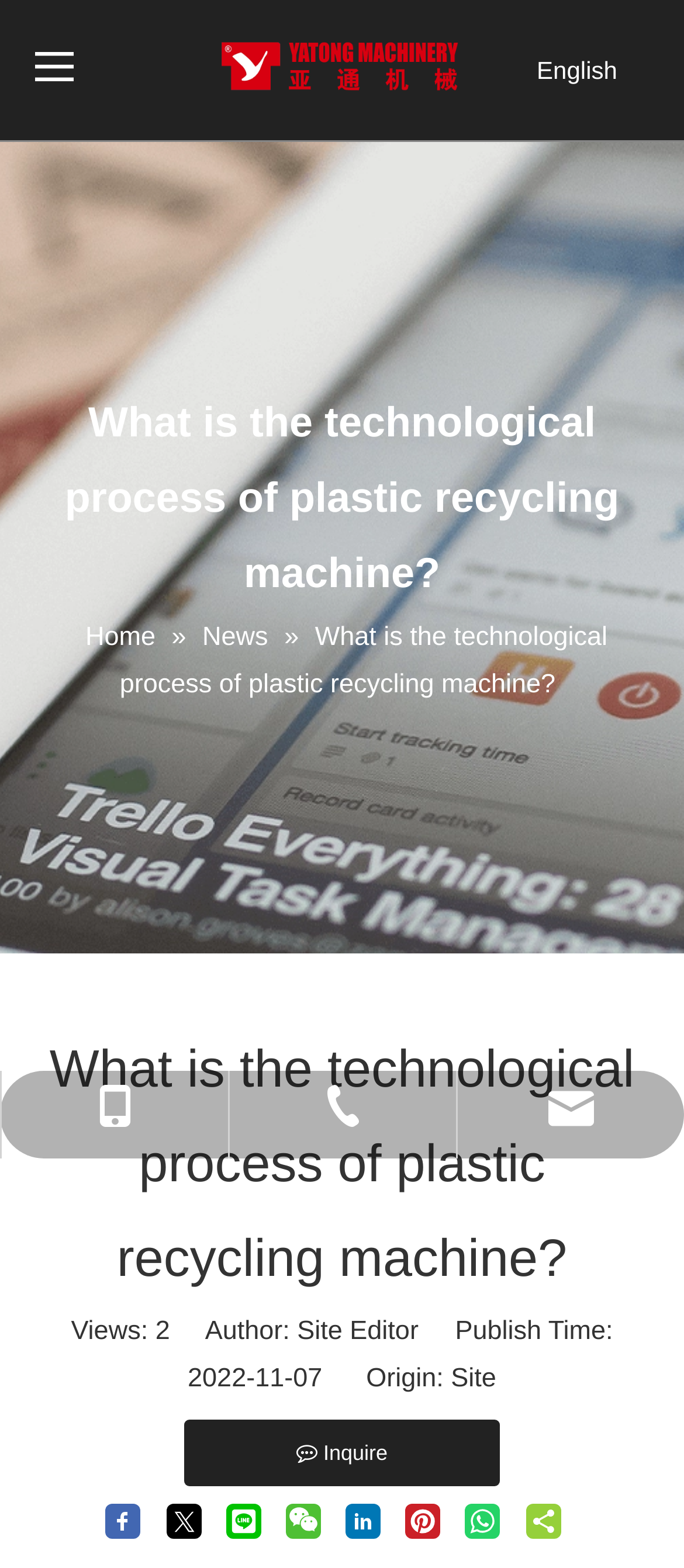What is the author of the article?
Please analyze the image and answer the question with as much detail as possible.

I found the author's name by looking at the static text that says 'Author: Site Editor' below the article title.